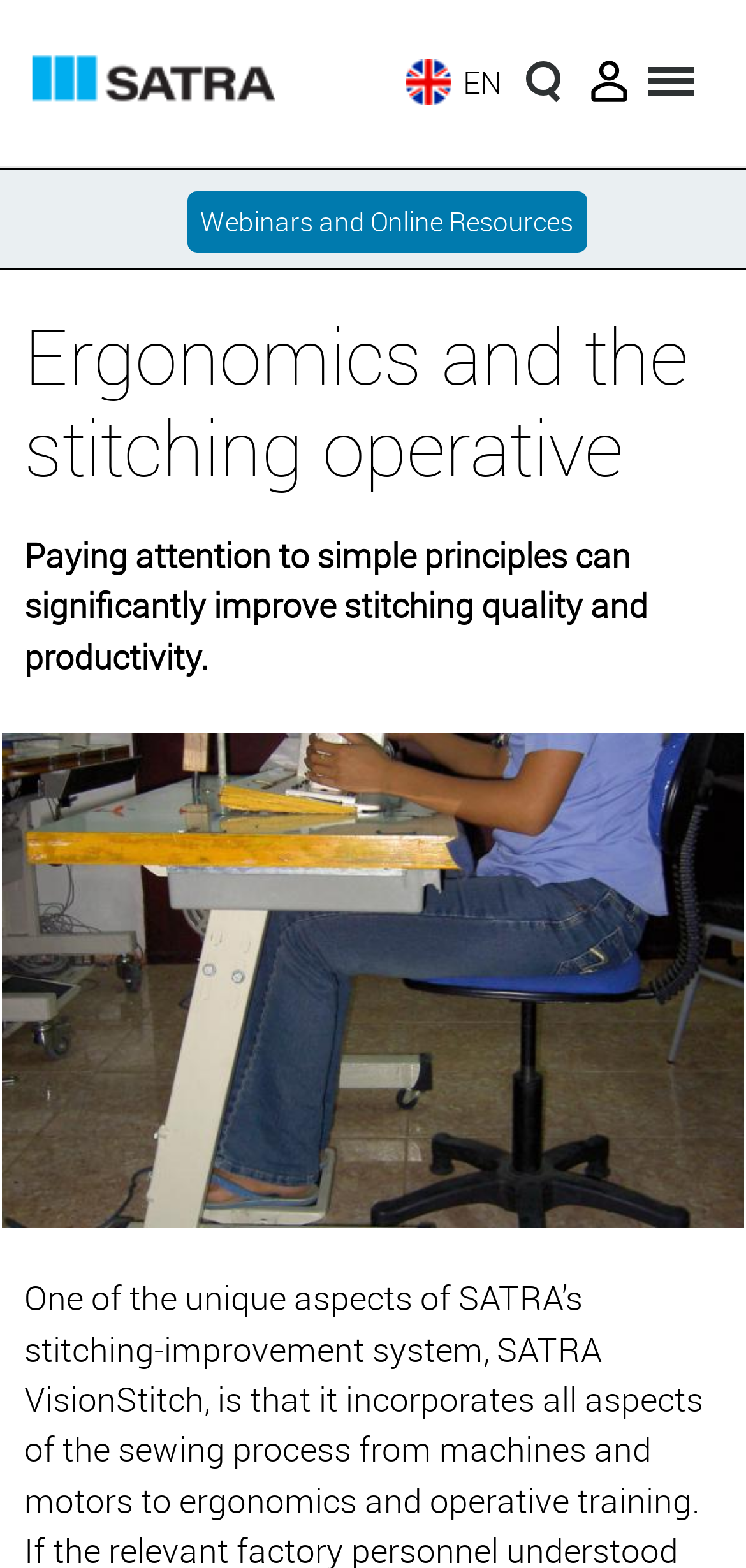Determine the bounding box coordinates of the UI element that matches the following description: "Webinars and Online Resources". The coordinates should be four float numbers between 0 and 1 in the format [left, top, right, bottom].

[0.25, 0.121, 0.786, 0.161]